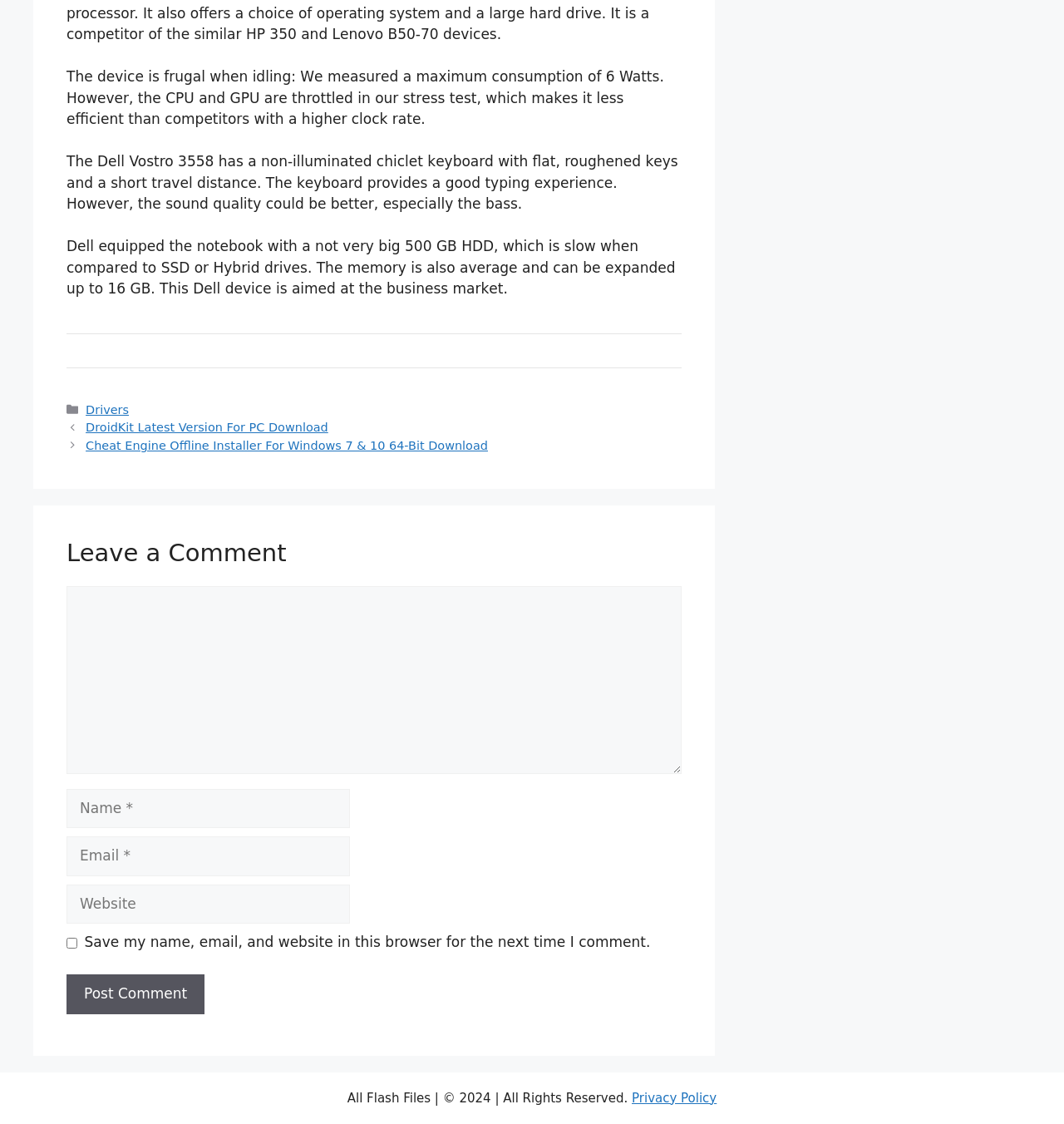How much memory can the device be expanded up to? Based on the image, give a response in one word or a short phrase.

16 GB